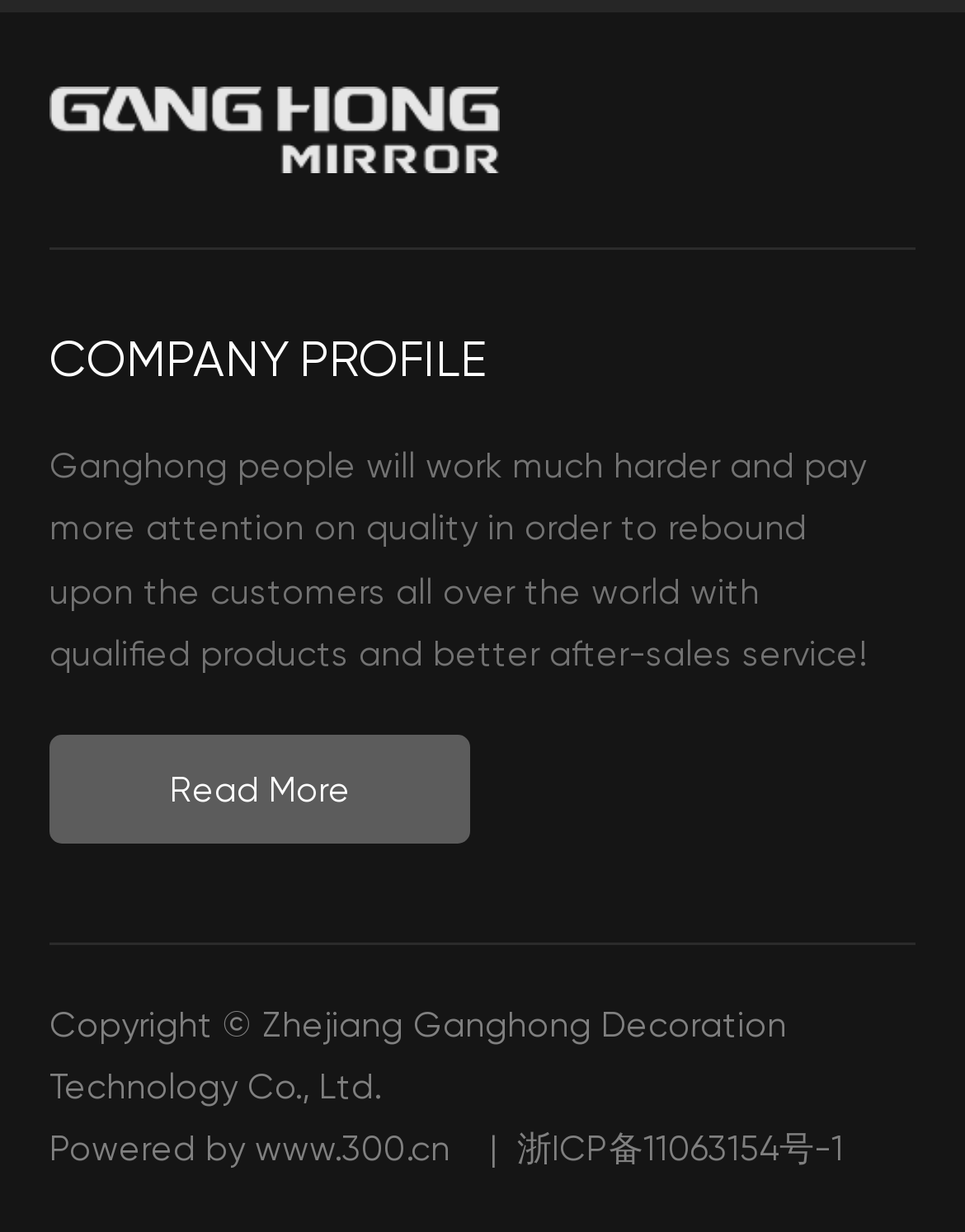What is the company's goal?
Look at the image and respond with a one-word or short-phrase answer.

Rebound with qualified products